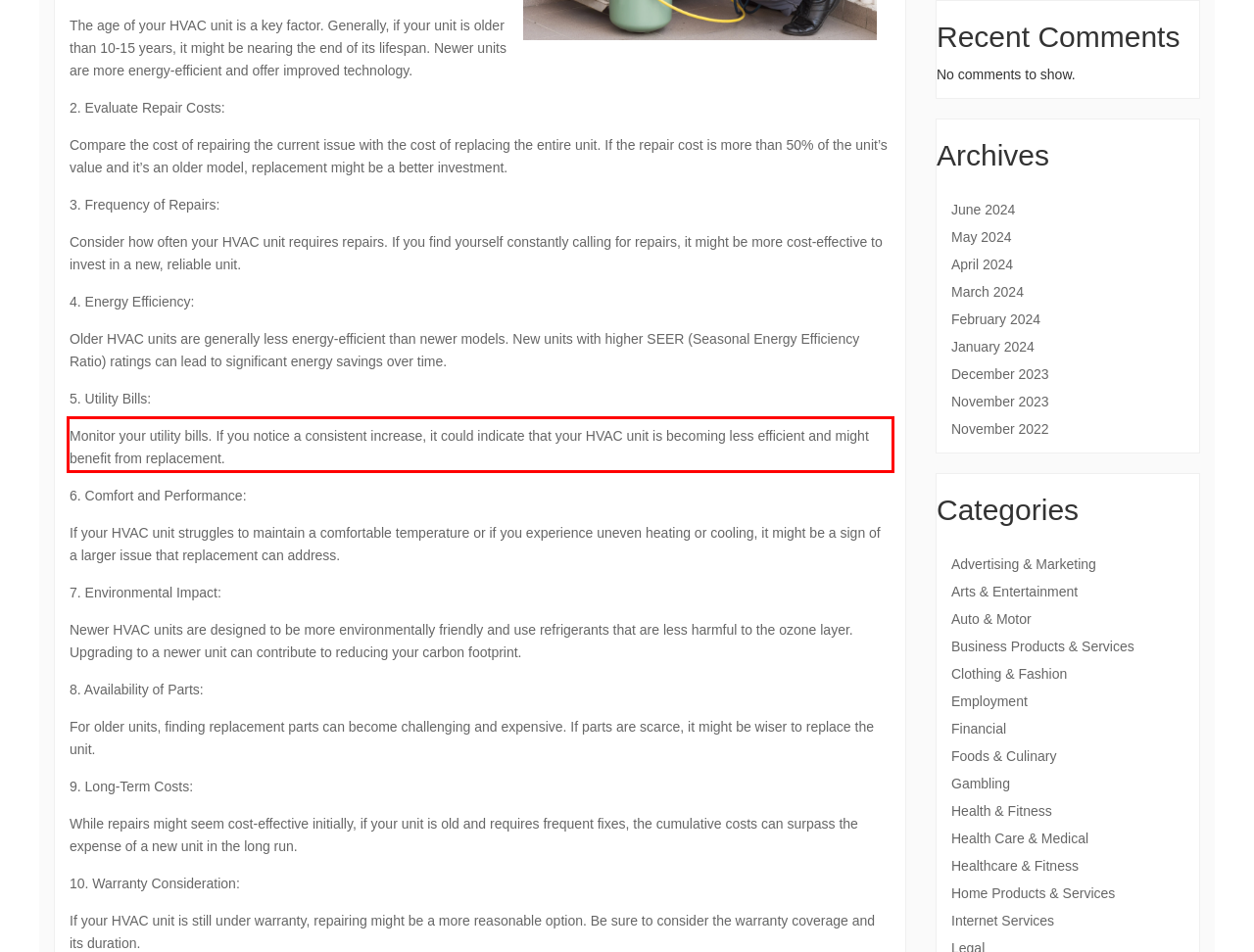Identify and extract the text within the red rectangle in the screenshot of the webpage.

Monitor your utility bills. If you notice a consistent increase, it could indicate that your HVAC unit is becoming less efficient and might benefit from replacement.